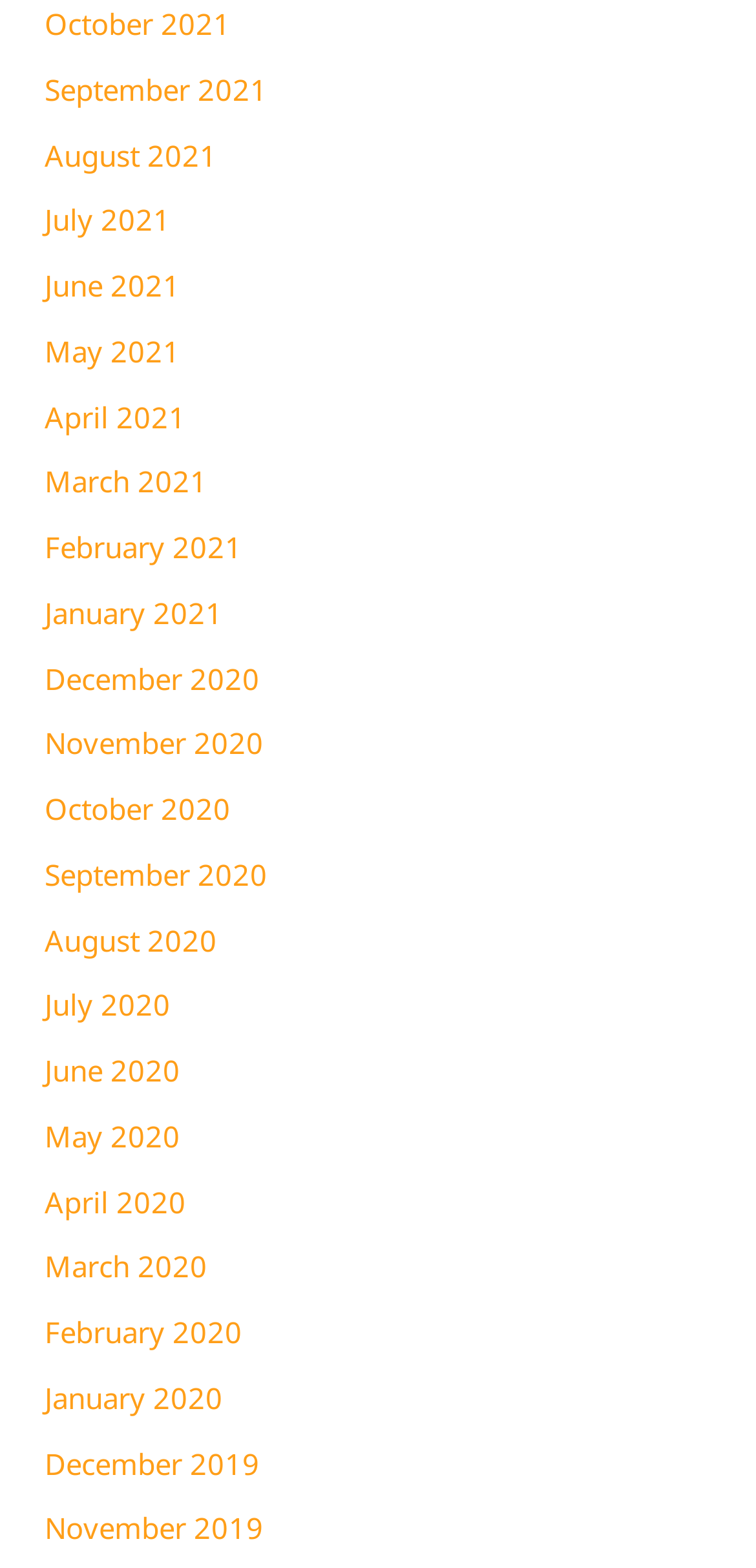What is the earliest month listed?
Answer briefly with a single word or phrase based on the image.

December 2019